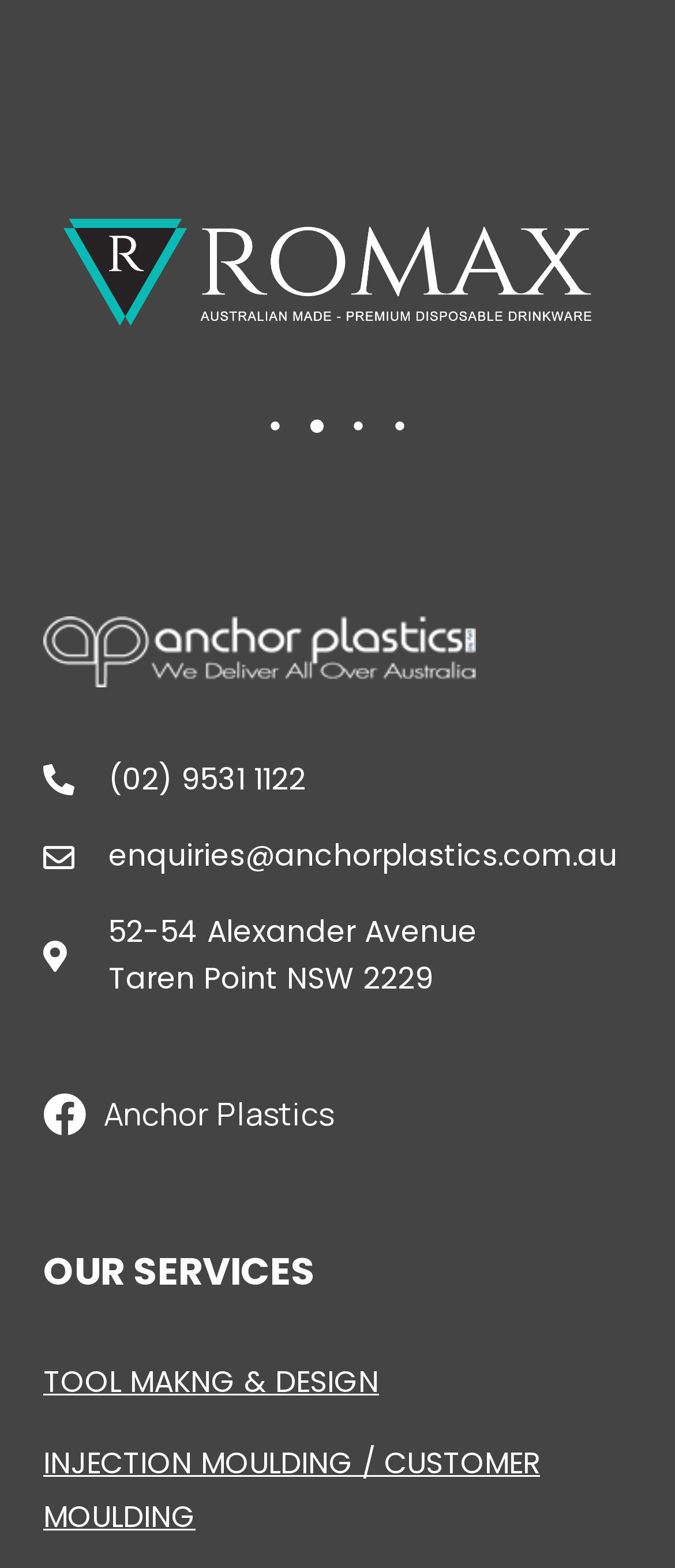Can you give a detailed response to the following question using the information from the image? What is the logo of Anchor Plastics?

I found the image element with the description 'Anchor Plastics Logo', which is located at the top of the webpage, indicating that it is the logo of Anchor Plastics.